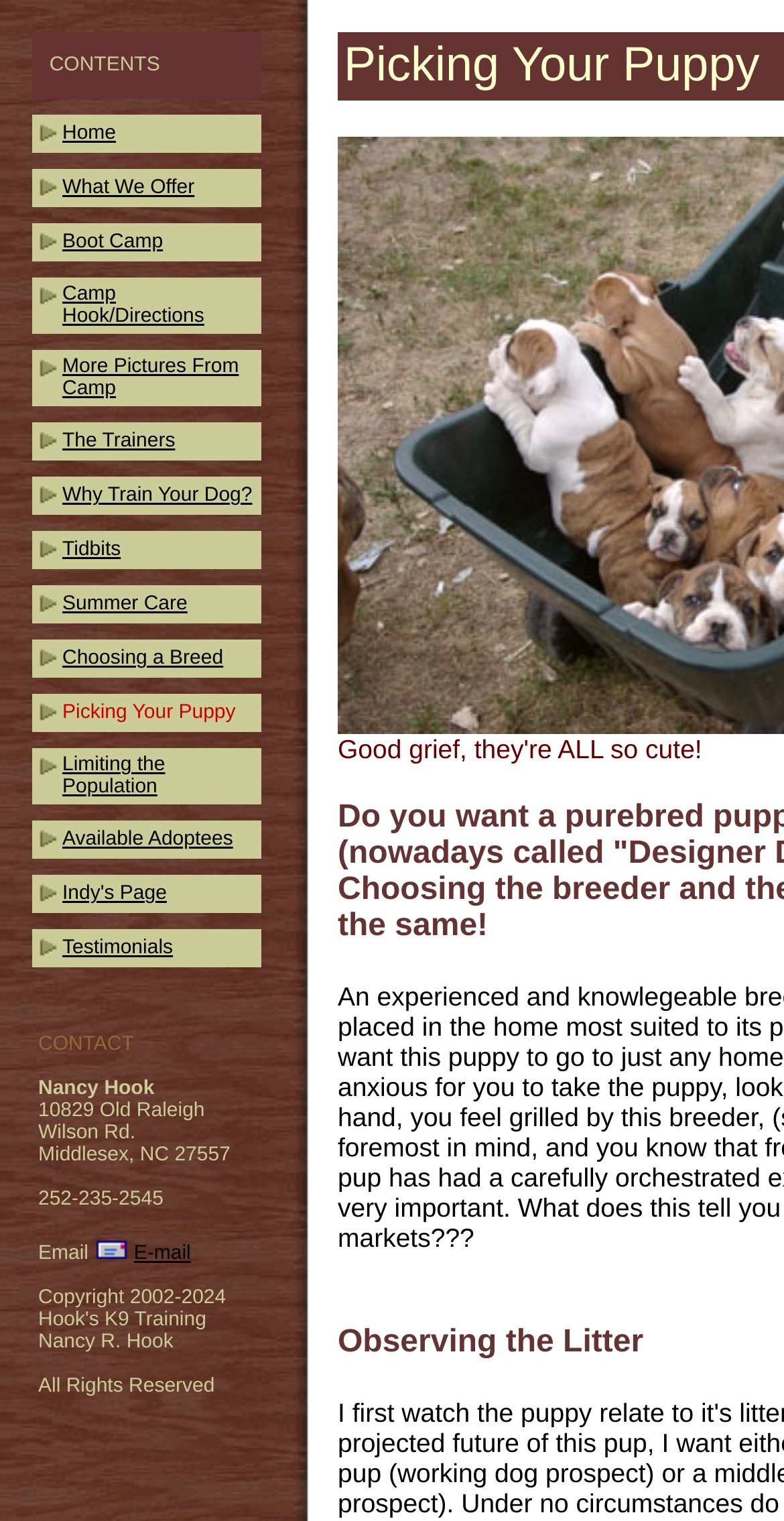Explain the webpage's design and content in an elaborate manner.

The webpage is for Hook's K9 Training, a dog training service. At the top, there is a table with a title "CONTENTS" and a series of links to different sections of the website, including "Home", "What We Offer", "Boot Camp", "Camp Hook/Directions", "More Pictures From Camp", "The Trainers", "Why Train Your Dog?", and "Tidbits". Each link has a small icon next to it.

The links are arranged in a vertical list, with each link below the previous one. The "Home" link is at the top, followed by "What We Offer", and so on. The links take up most of the width of the page, with a small margin on either side.

There are no images on the page besides the small icons next to each link. The overall layout is simple and easy to navigate, with a clear hierarchy of elements.